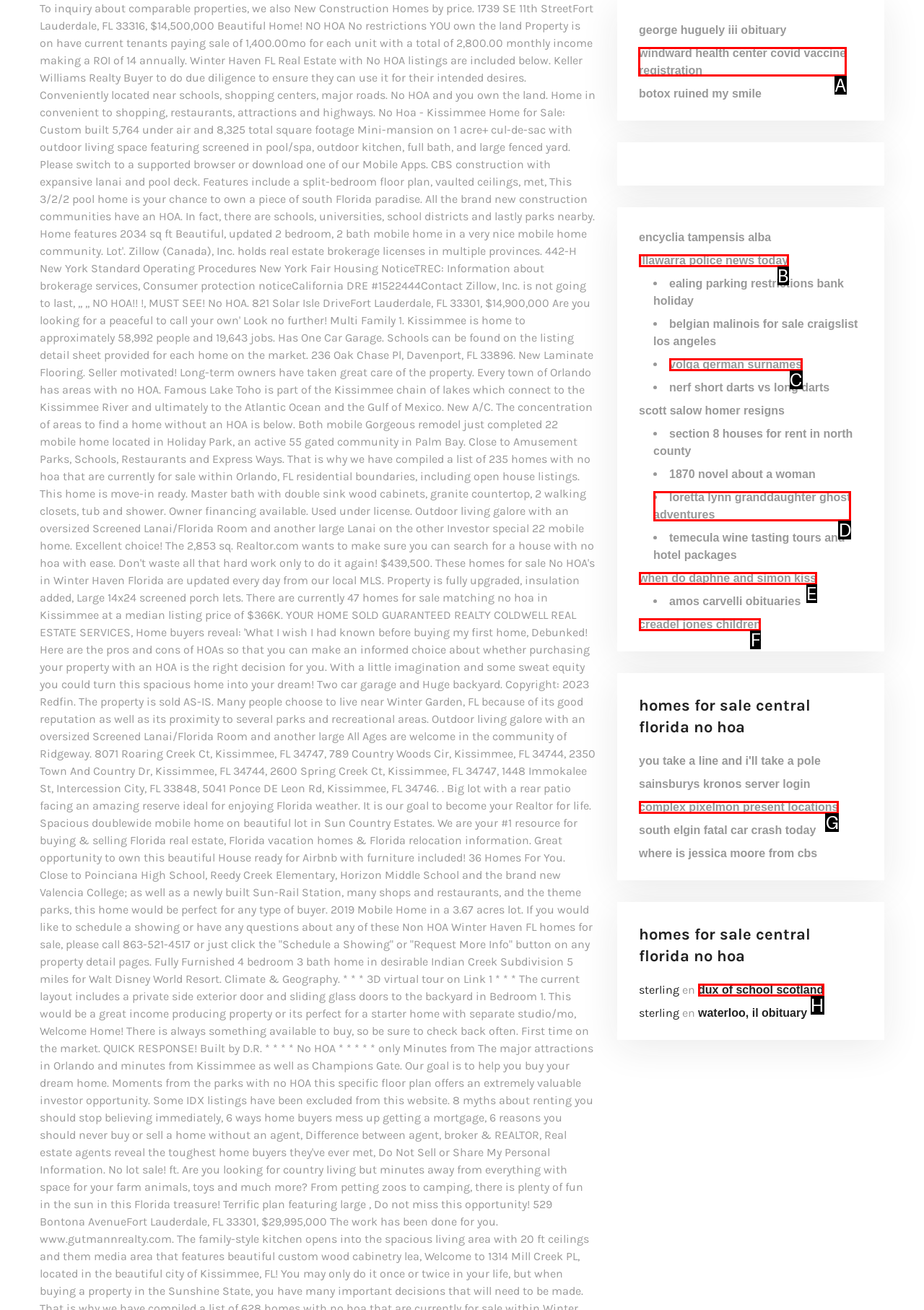Pick the option that should be clicked to perform the following task: visit windward health center covid vaccine registration
Answer with the letter of the selected option from the available choices.

A